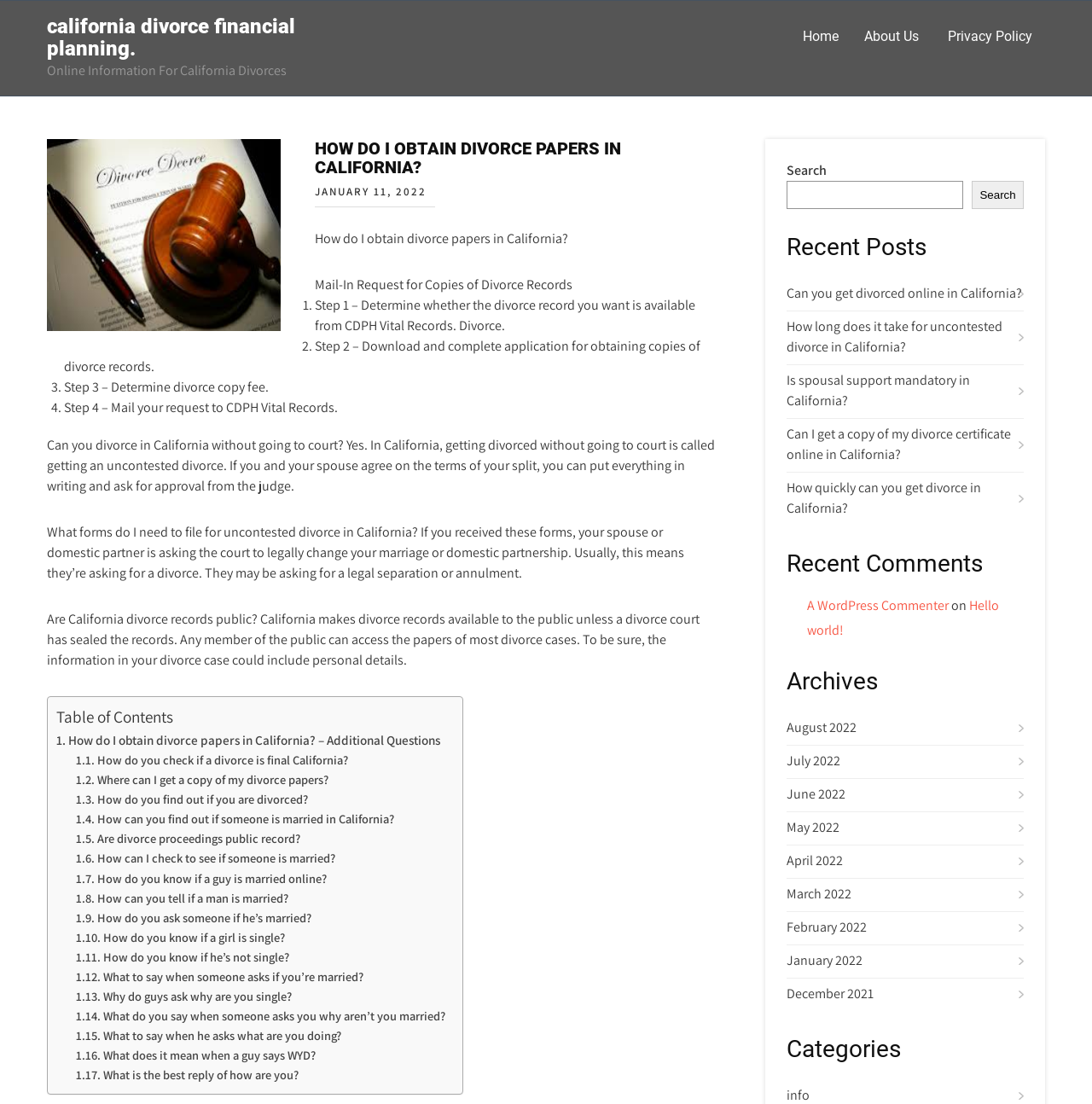Locate the bounding box coordinates of the segment that needs to be clicked to meet this instruction: "Read 'How do I obtain divorce papers in California?'".

[0.288, 0.208, 0.52, 0.224]